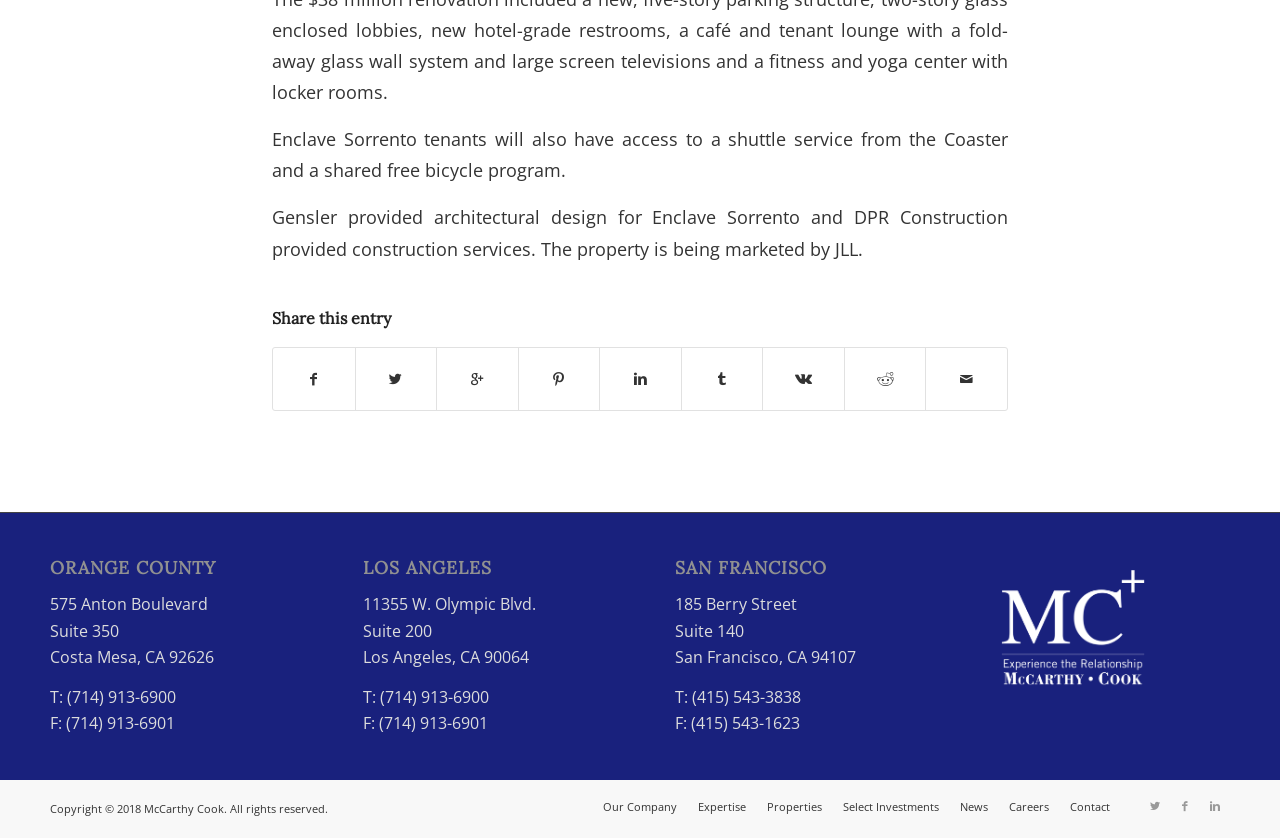Find the bounding box coordinates of the area to click in order to follow the instruction: "Explore insurance options".

None